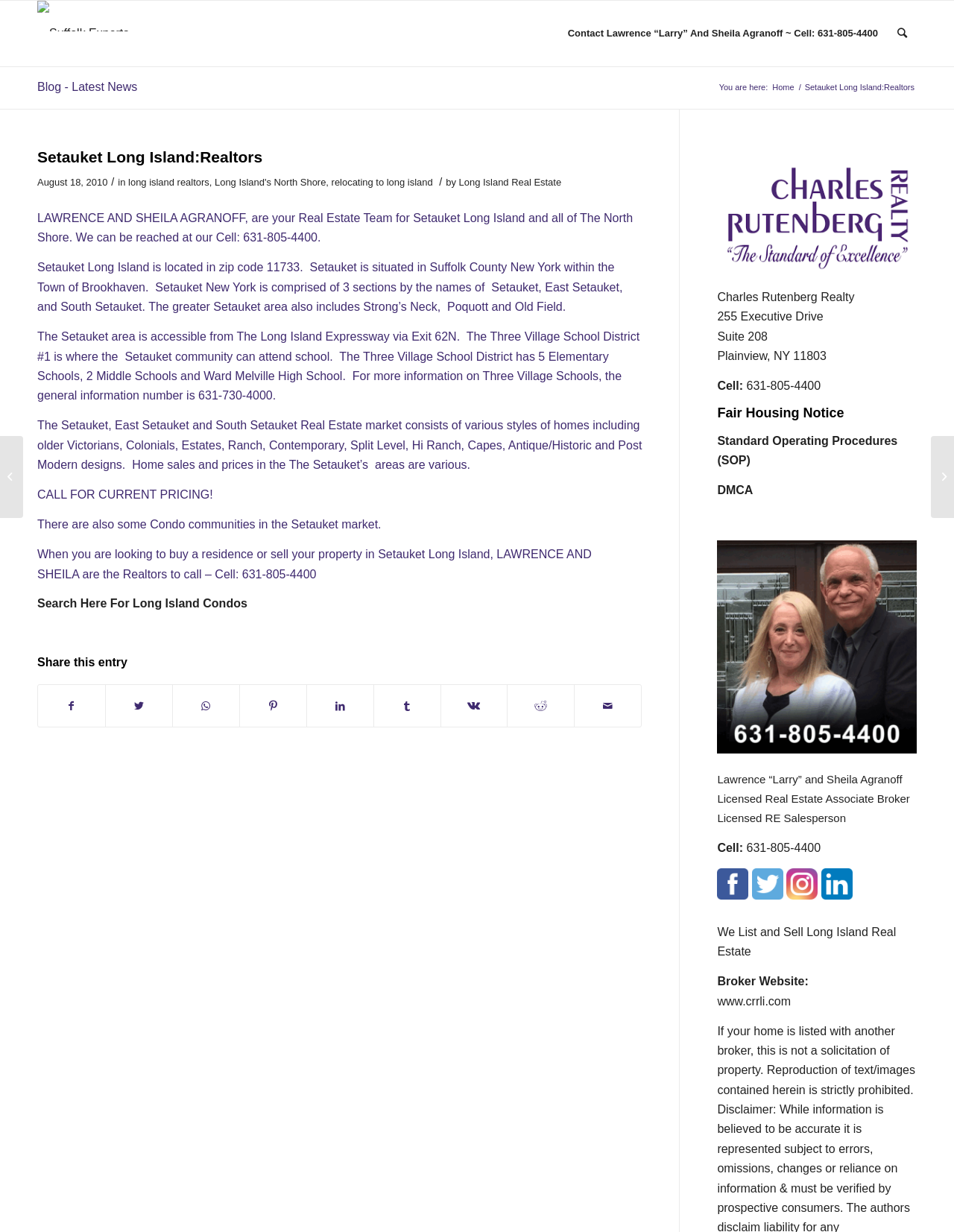Explain the webpage in detail, including its primary components.

This webpage is about Setauket Long Island realtors, specifically Lawrence and Sheila Agranoff, who are experts in Suffolk County. At the top of the page, there is a logo with the text "Suffolk Experts" and an image. Below this, there are several links, including "Contact Lawrence 'Larry' and Sheila Agranoff", "Search", and "Blog - Latest News". 

To the right of these links, there is a breadcrumb navigation menu with the current location "Home" and a separator "/". Below this, there is a main content area with a heading "Setauket Long Island: Realtors" and a subheading with the date "August 18, 2010". 

The main content area is divided into several sections. The first section describes Setauket Long Island, its location, and its community. The second section provides information about the Setauket real estate market, including the types of homes available and their prices. 

There is a call-to-action "CALL FOR CURRENT PRICING!" and a mention of condo communities in the area. The webpage also provides a search function for Long Island condos. 

At the bottom of the page, there are several links to share the content on social media platforms. Below this, there is a section with the realtors' contact information, including their office address, phone number, and email. 

Additionally, there are links to "Fair Housing Notice", "Standard Operating Procedures (SOP)", and "DMCA" at the bottom of the page. The webpage also displays the realtors' licenses and certifications.